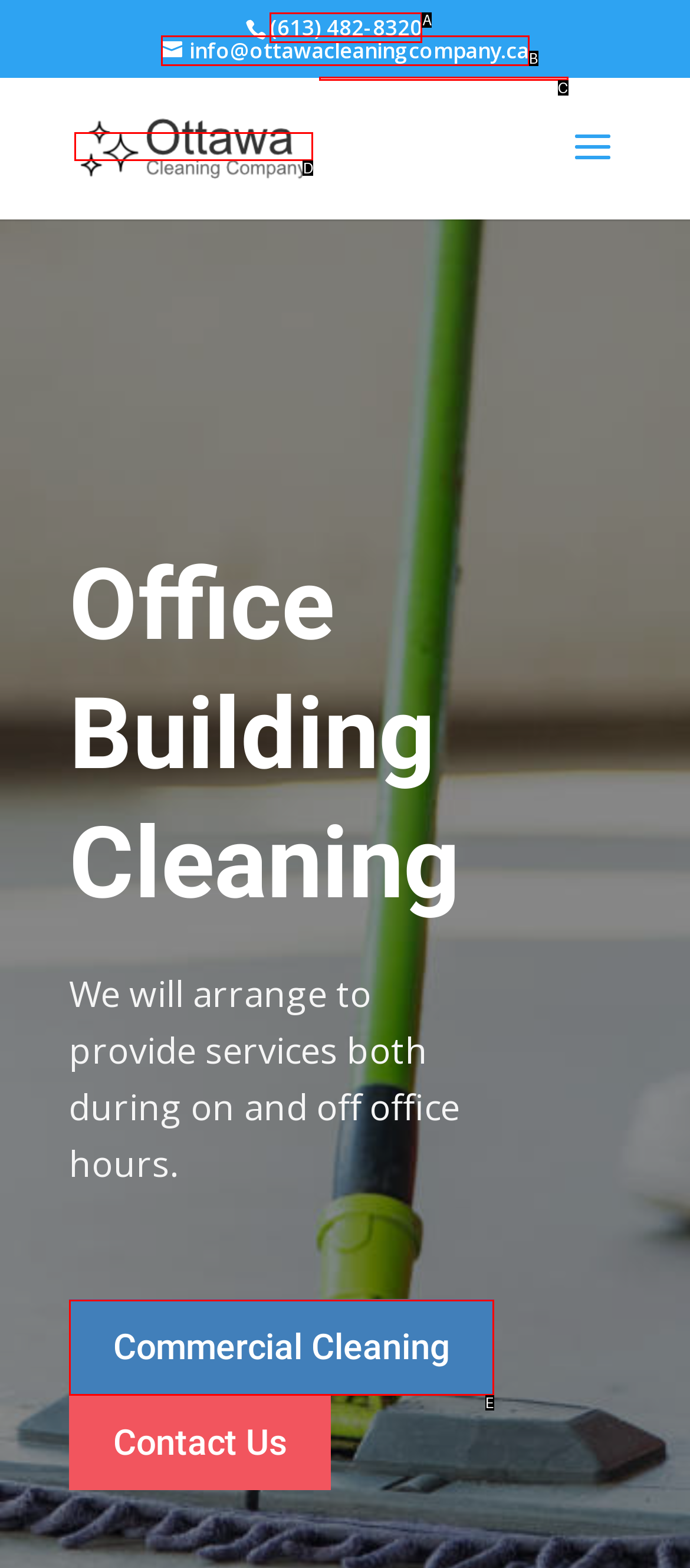Determine which option matches the element description: alt="Ottawa Cleaning Company"
Reply with the letter of the appropriate option from the options provided.

D